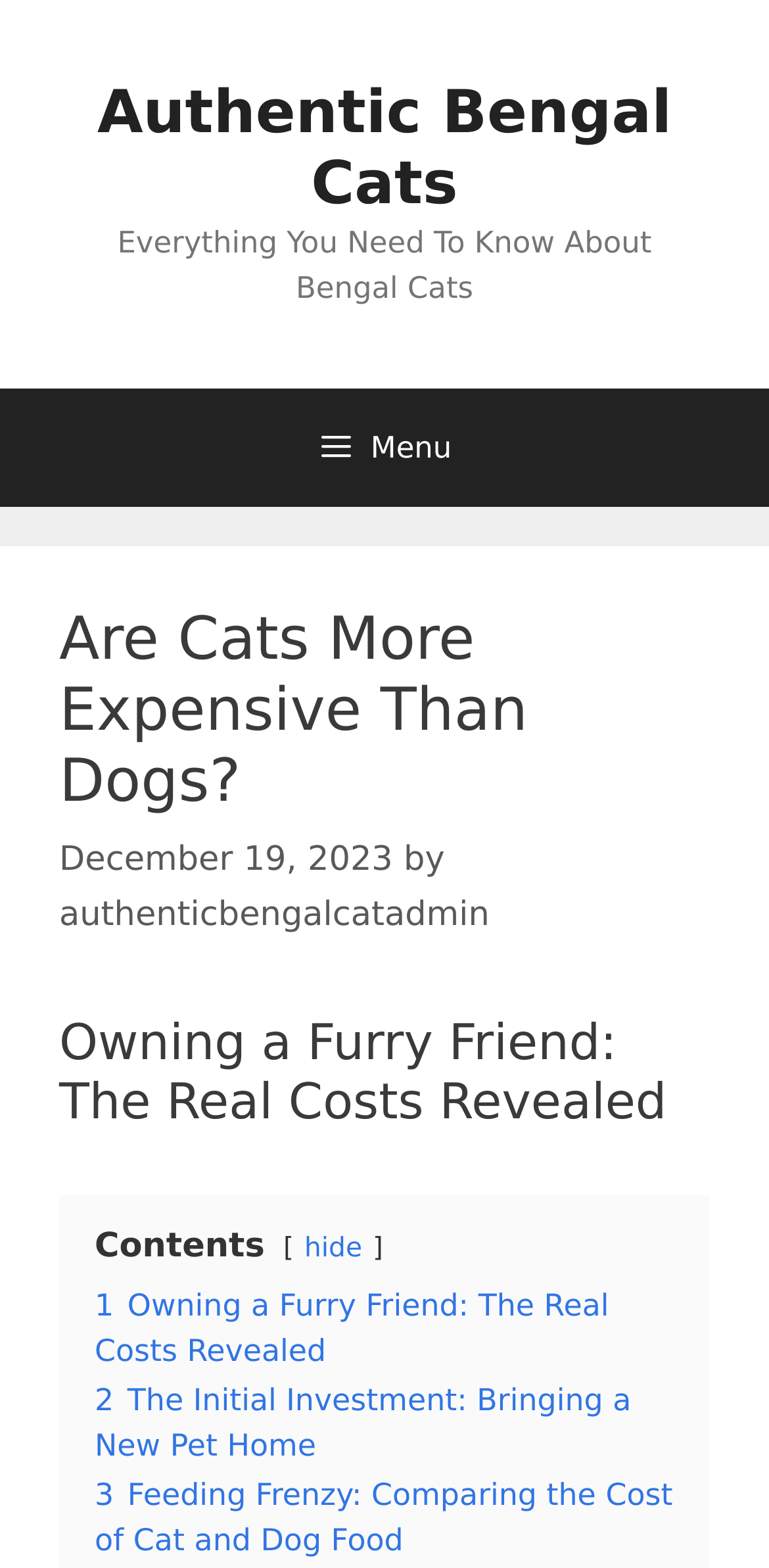Kindly respond to the following question with a single word or a brief phrase: 
How many sections does the article have?

3